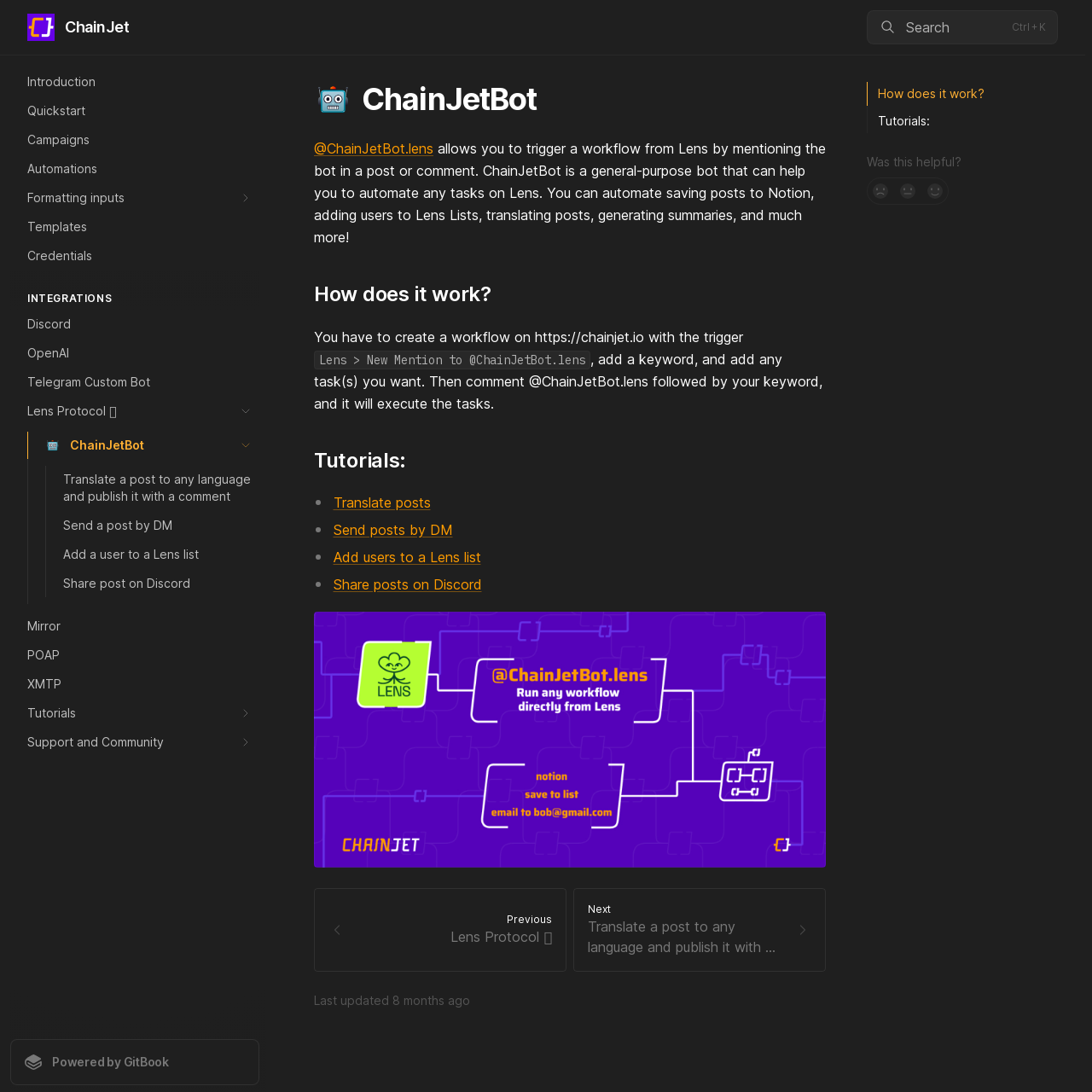Explain the contents of the webpage comprehensively.

The webpage is about ChainJetBot, a general-purpose bot that can help automate tasks on Lens. At the top left, there is a logo of ChainJet, accompanied by a heading with the same text. To the right of the logo, there is a search button with a magnifying glass icon. 

Below the logo, there is a navigation menu with links to various sections, including Introduction, Quickstart, Campaigns, Automations, Formatting inputs, Templates, Credentials, and more. Some of these links have accompanying icons.

The main content of the page is divided into two sections. The left section has a heading that reads "ChainJetBot" and describes the bot's functionality. It explains that the bot can be triggered by mentioning it in a post or comment on Lens, and can automate tasks such as saving posts to Notion, adding users to Lens Lists, translating posts, and more.

Below the description, there are links to tutorials and guides on how to use the bot. There is also an image of the ChainJet Bot.

The right section of the main content has a heading that reads "How does it work?" and provides a step-by-step guide on how to create a workflow on ChainJet.io and trigger the bot. There are also links to tutorials and guides on specific tasks that can be automated using the bot.

At the bottom of the page, there are links to previous and next sections, as well as a timestamp indicating when the page was last updated. There is also a feedback section that asks if the page was helpful, with buttons to respond "Yes", "Not sure", or "No".